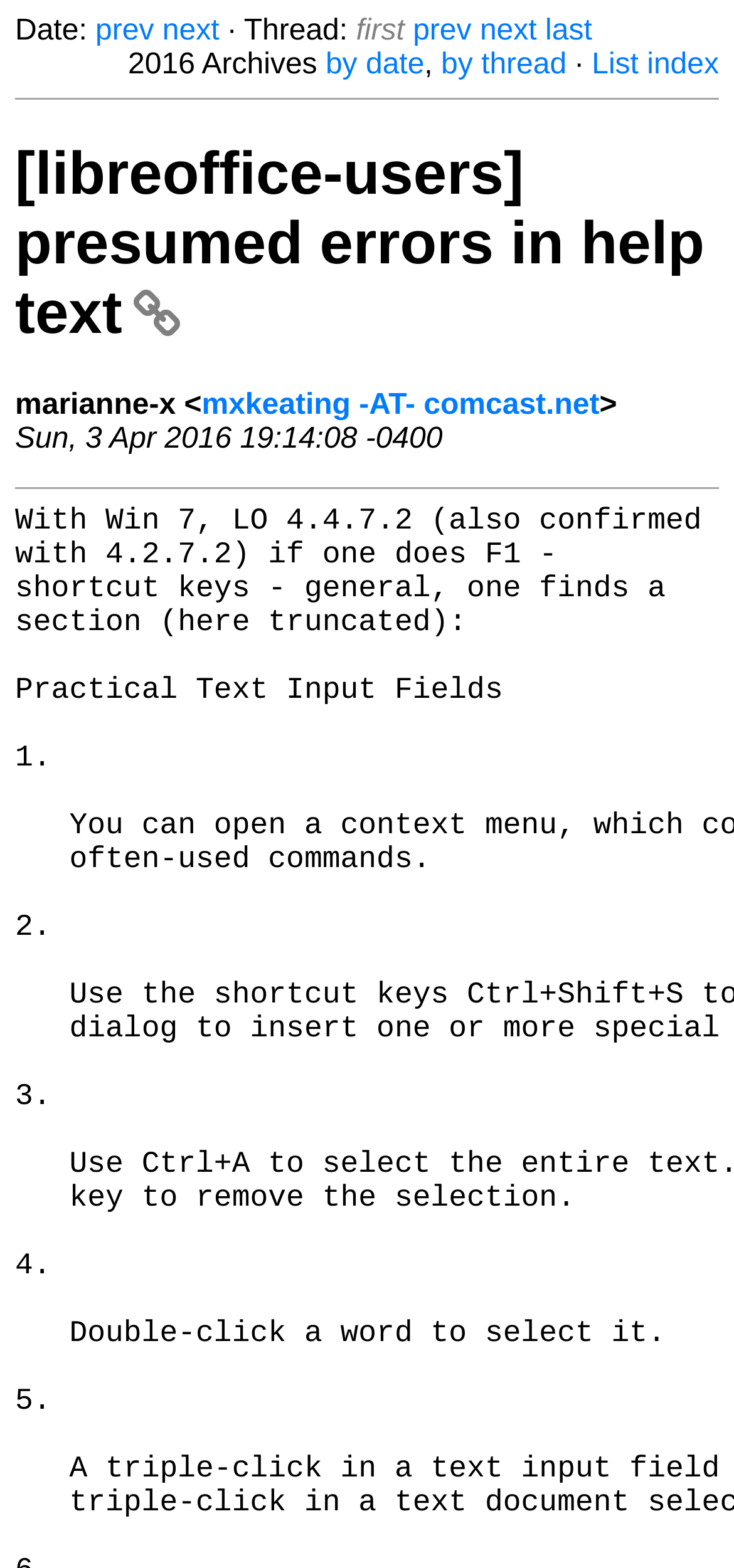Who is the sender of the email?
Refer to the screenshot and respond with a concise word or phrase.

marianne-x